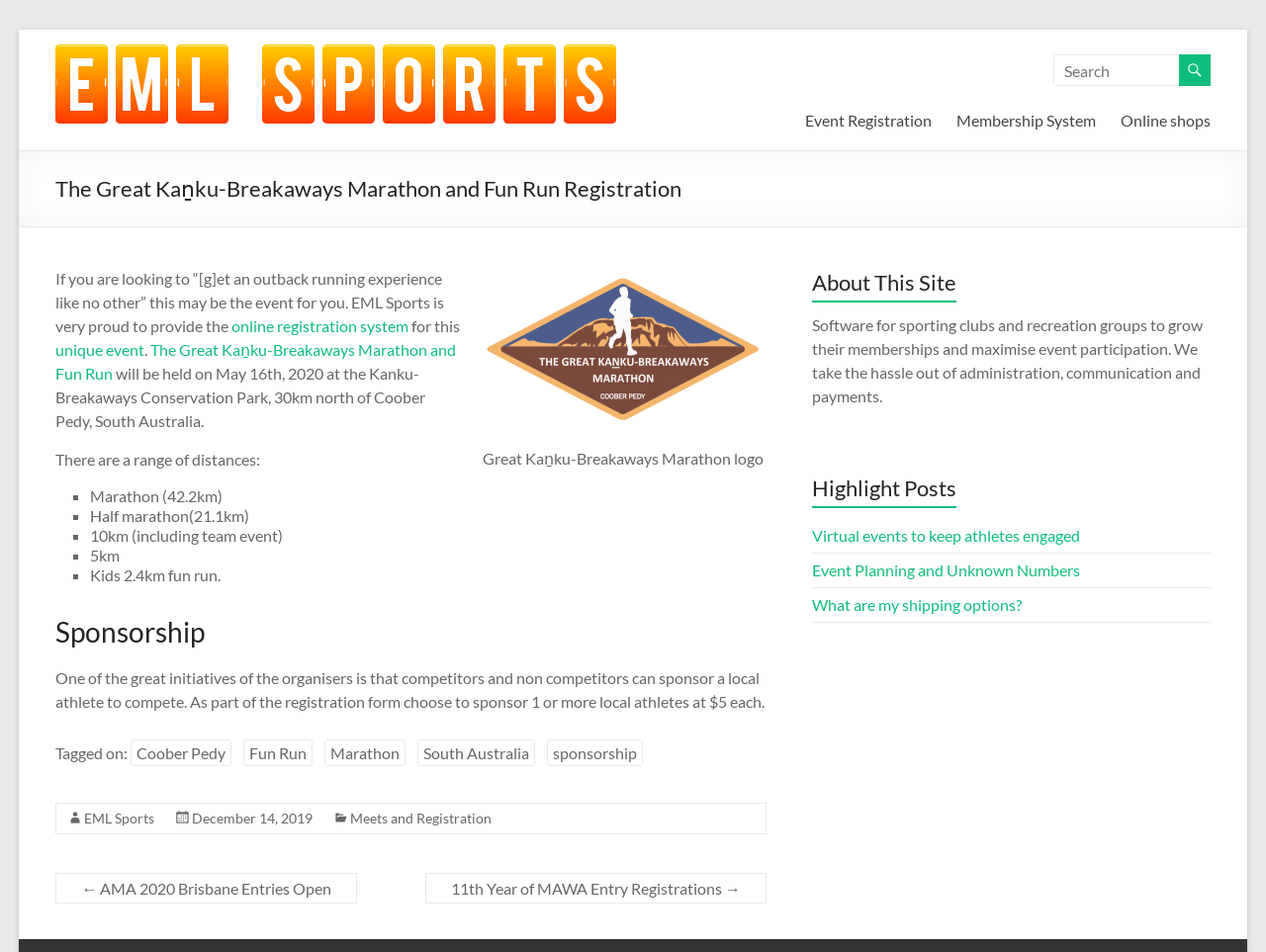Locate the bounding box coordinates of the area you need to click to fulfill this instruction: 'Register for the event'. The coordinates must be in the form of four float numbers ranging from 0 to 1: [left, top, right, bottom].

[0.636, 0.111, 0.736, 0.142]